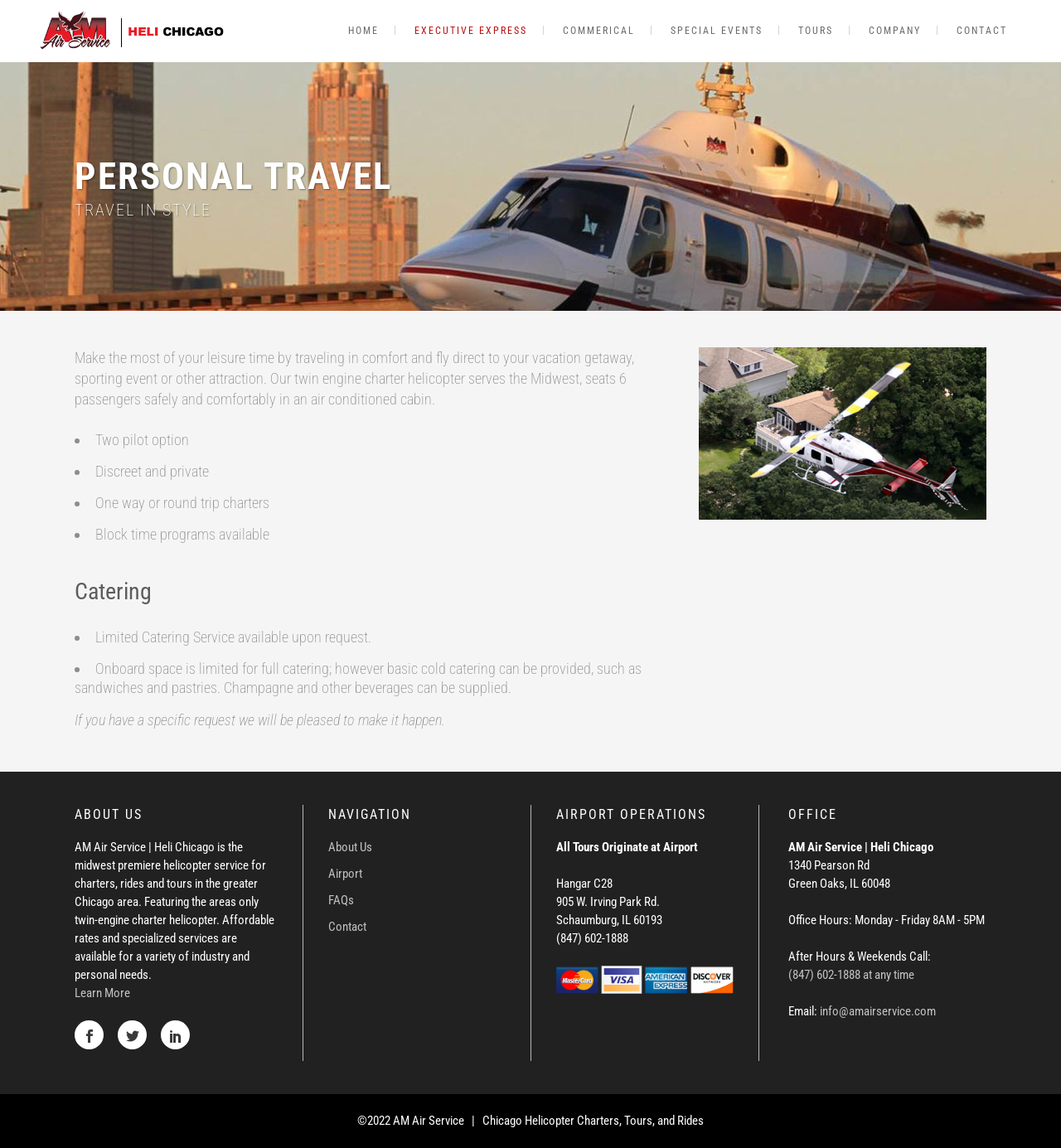Using the elements shown in the image, answer the question comprehensively: What is the contact information for AM Air's office?

The contact information for AM Air's office is provided in the 'OFFICE' section of the webpage, which includes the phone number (847) 602-1888 and email address info@amairservice.com.